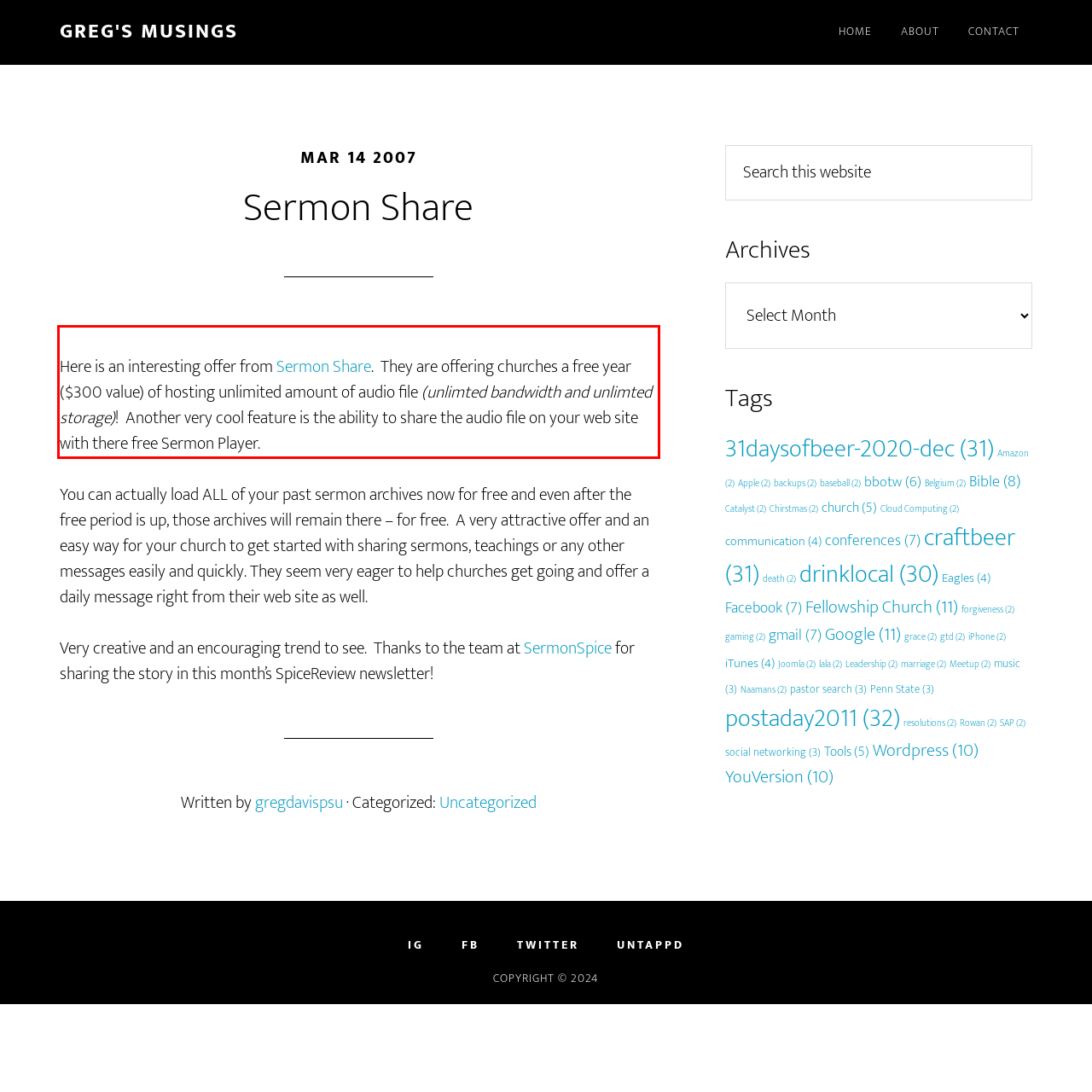Observe the screenshot of the webpage, locate the red bounding box, and extract the text content within it.

Here is an interesting offer from Sermon Share. They are offering churches a free year ($300 value) of hosting unlimited amount of audio file (unlimted bandwidth and unlimted storage)! Another very cool feature is the ability to share the audio file on your web site with there free Sermon Player.